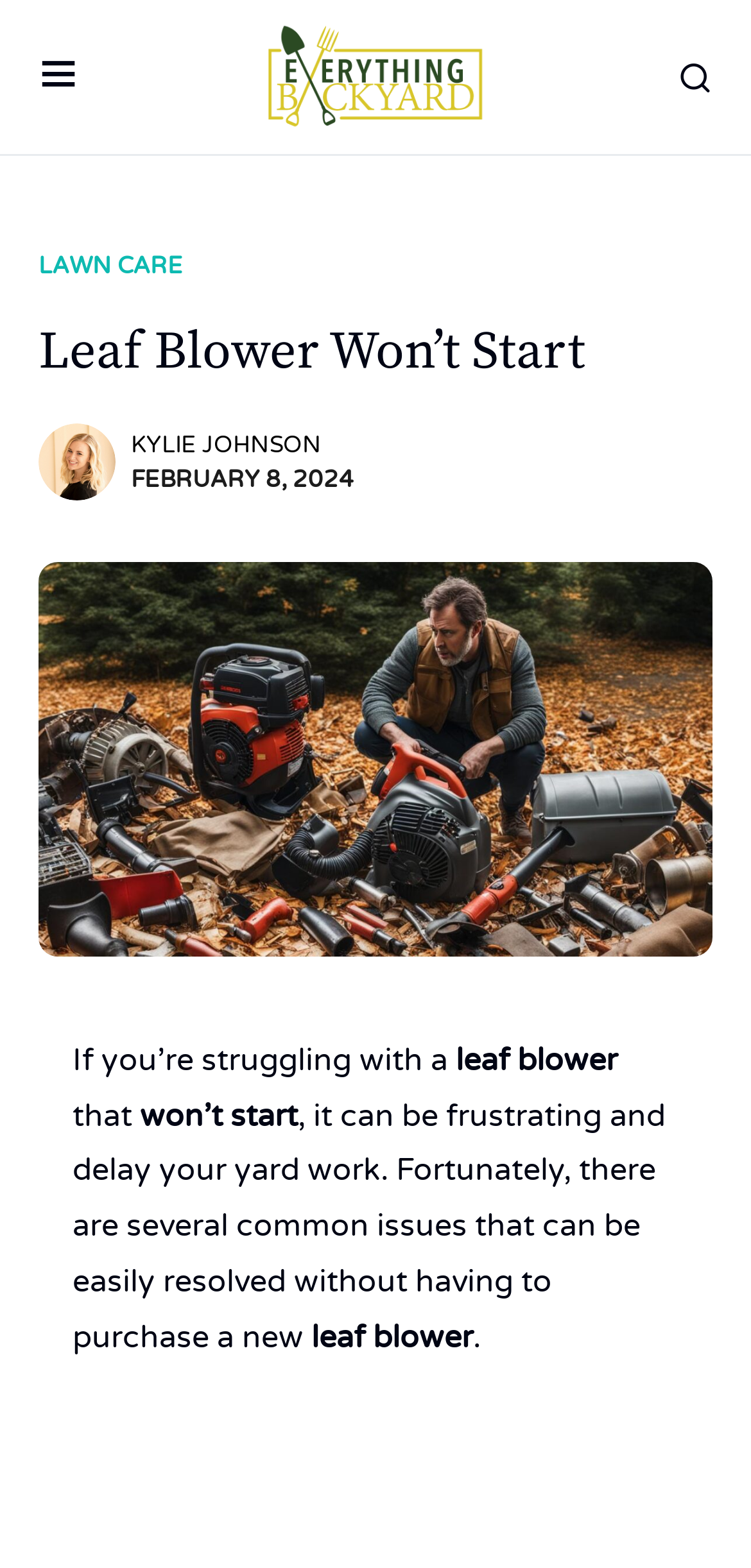Determine the bounding box for the described UI element: "Kylie Johnson".

[0.174, 0.272, 0.428, 0.294]